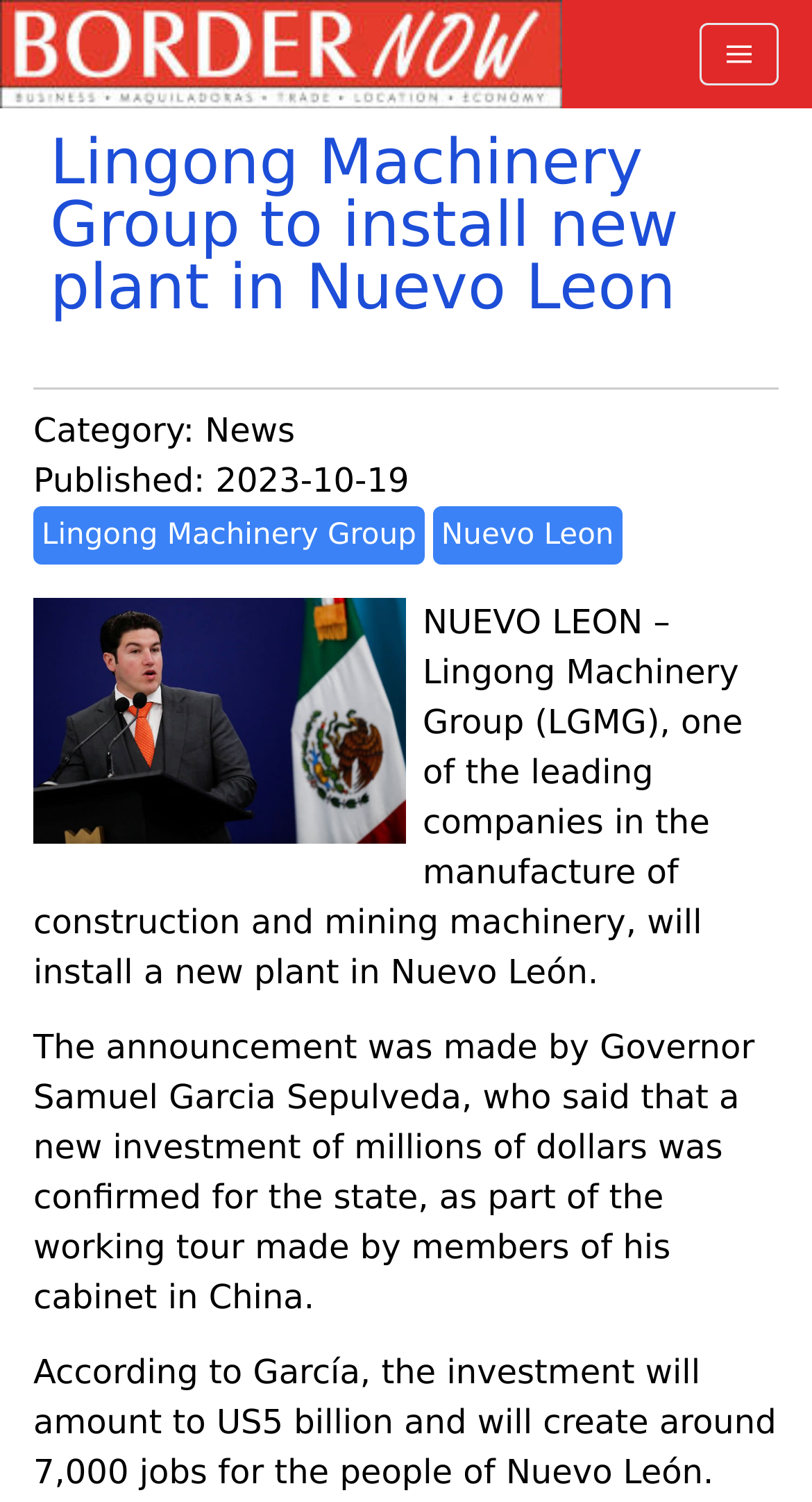Where is the new plant being installed?
Using the image, answer in one word or phrase.

Nuevo Leon